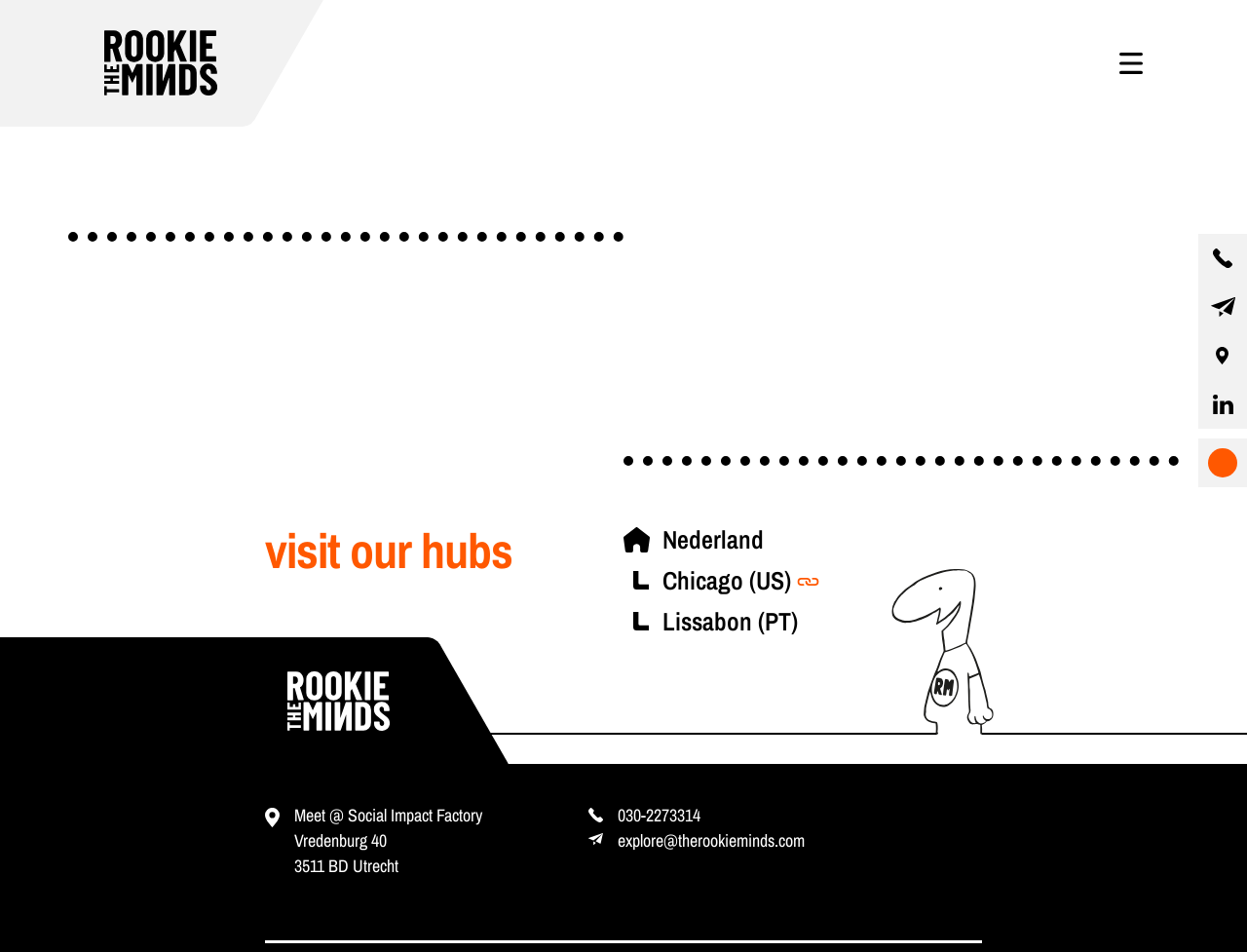Identify and provide the bounding box for the element described by: "November 2022".

None